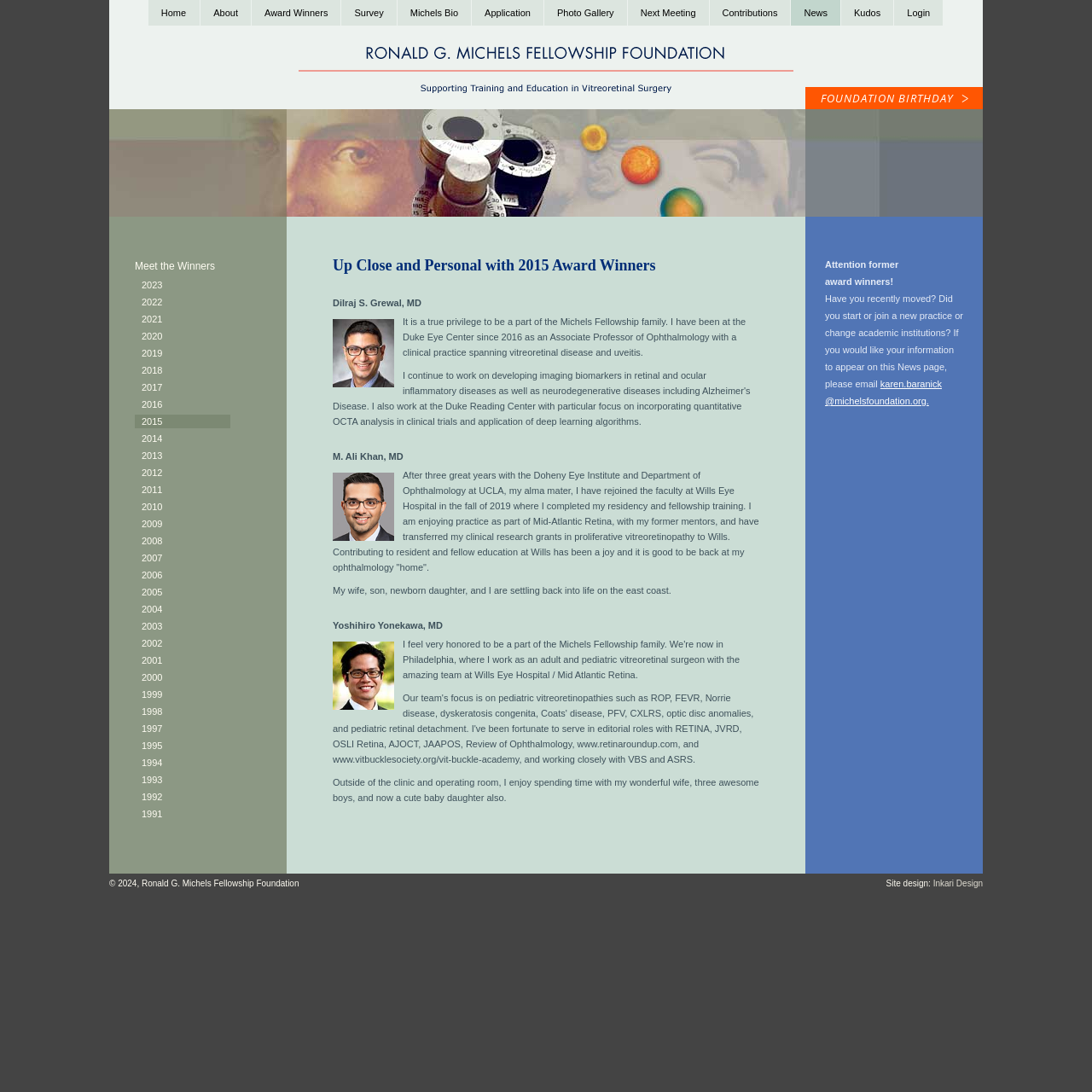Locate the bounding box coordinates of the area that needs to be clicked to fulfill the following instruction: "Click the 'HOME' link". The coordinates should be in the format of four float numbers between 0 and 1, namely [left, top, right, bottom].

None